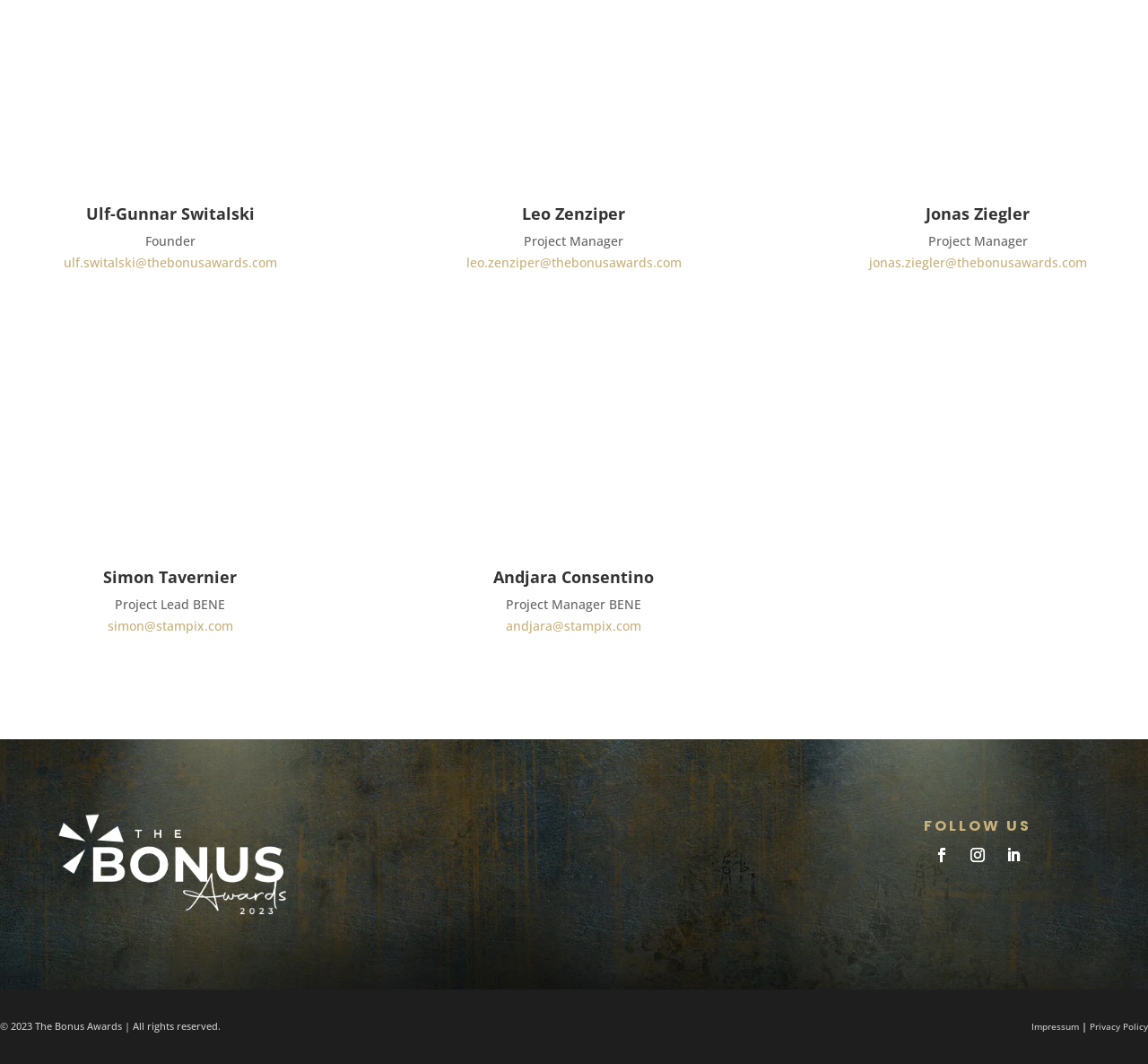Using the provided element description "Privacy Policy", determine the bounding box coordinates of the UI element.

[0.949, 0.959, 1.0, 0.971]